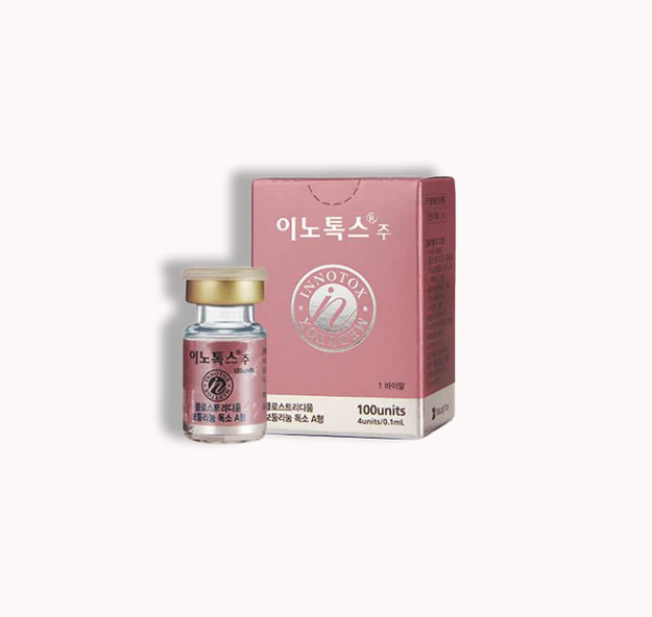Respond with a single word or phrase for the following question: 
What is the suggested dosage of the product?

4 units per 0.1 mL